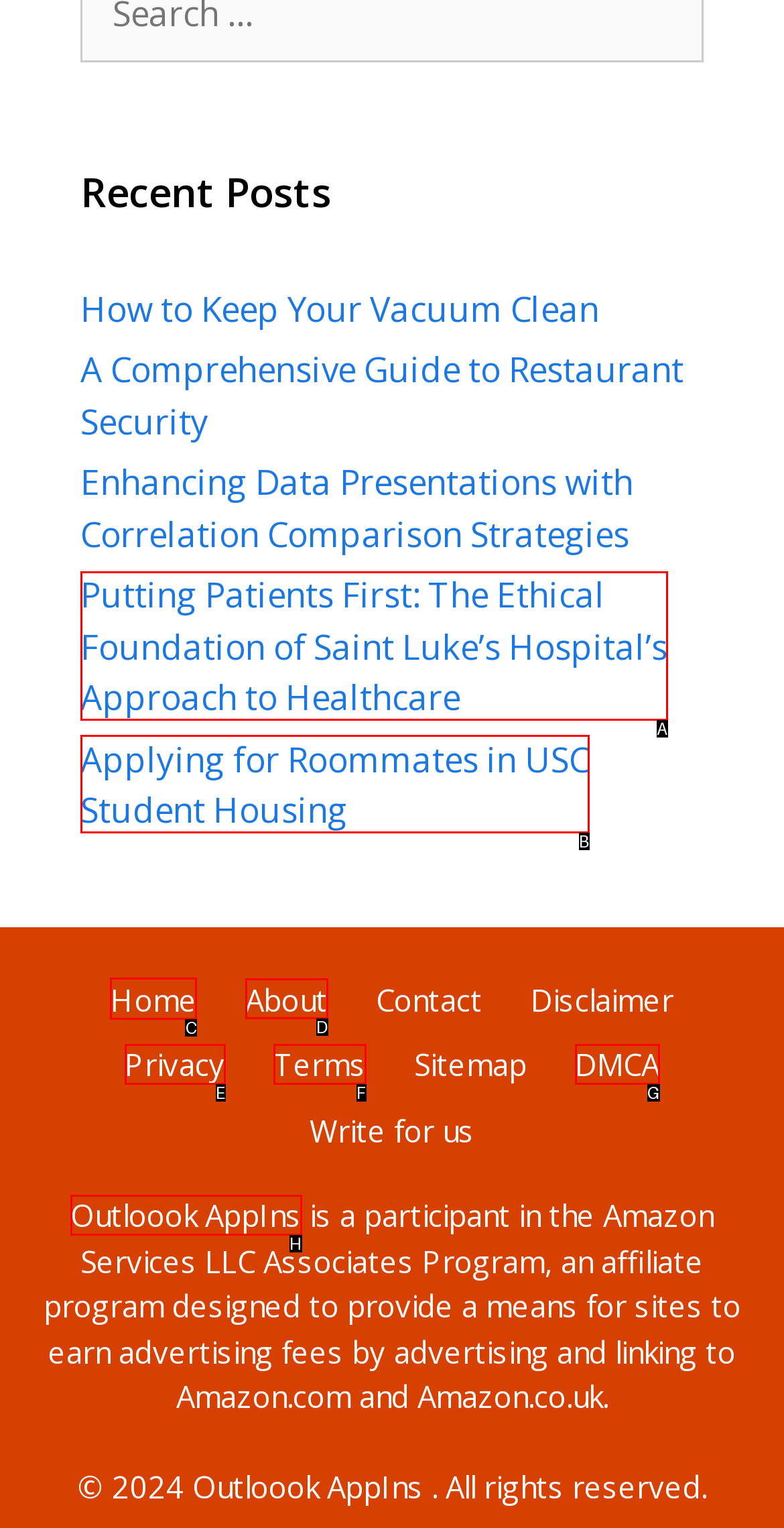Determine which HTML element should be clicked to carry out the following task: Go to 'Home' Respond with the letter of the appropriate option.

C